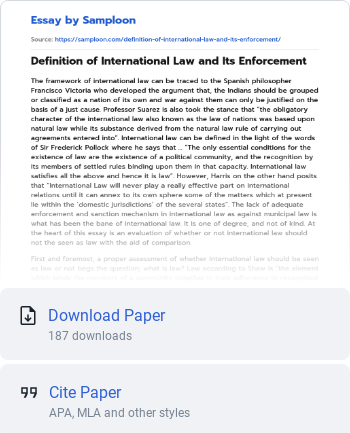Generate an elaborate caption for the given image.

**Caption:** 

This image showcases an excerpt from an essay titled "Definition of International Law and Its Enforcement," available on Samploon.com. The document delves into the historical foundations and philosophical underpinnings of international law, referencing key thinkers such as Francisco Victoria and Sir Frederick Pollock. It discusses the challenges faced by international law, particularly its enforcement compared to domestic law. The essay emphasizes that, despite its limitations, international law is essential for governing relations between states and the need for a structured approach to legal obligations at the international level. Below the essay excerpt, options to download the paper or cite it in various formats are provided, indicating the resource's accessibility for further academic use. The document has been downloaded 187 times, reflecting its relevance and interest among readers.